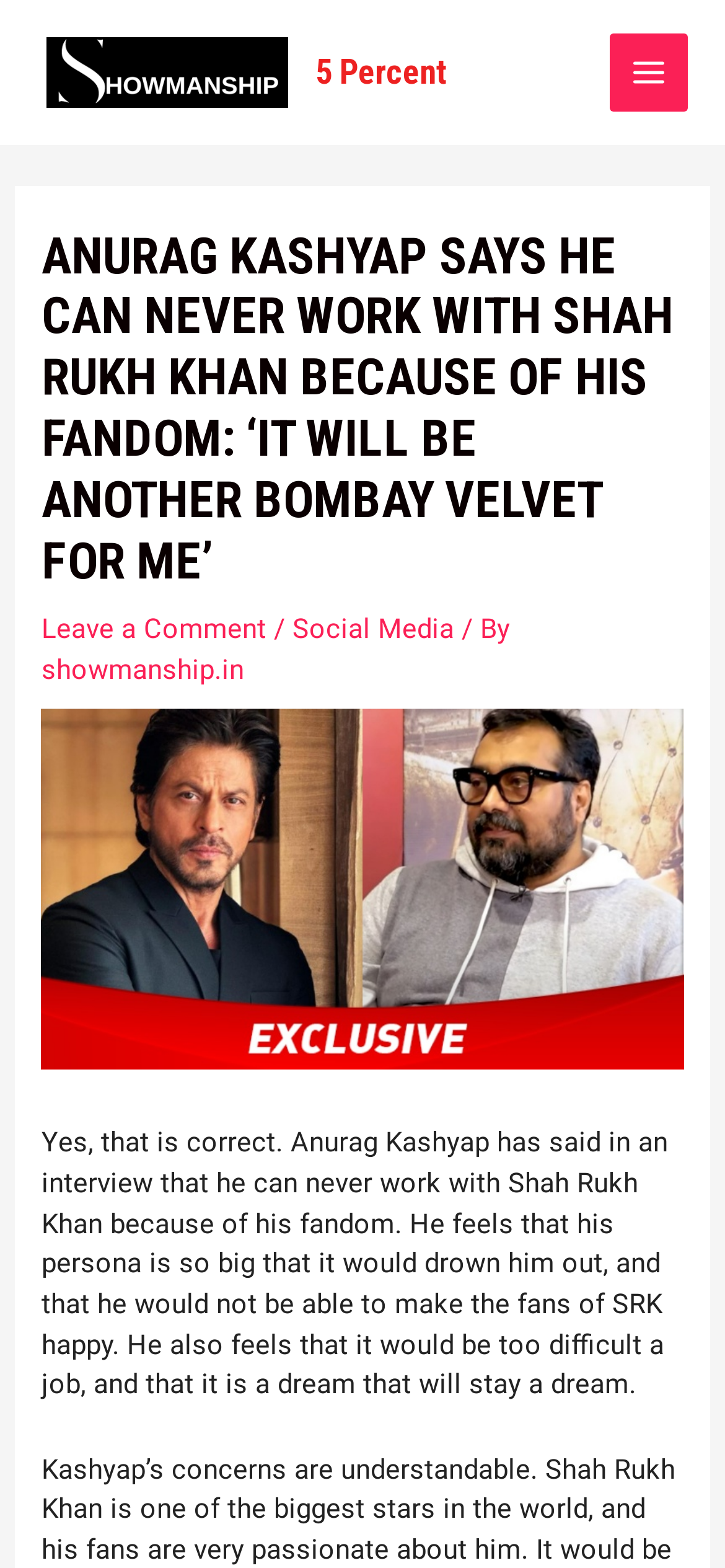Offer an extensive depiction of the webpage and its key elements.

The webpage appears to be an article about Anurag Kashyap's statement on not working with Shah Rukh Khan due to his massive fandom. At the top-left corner, there is a link and an image, both labeled "5 Percent". Another "5 Percent" link is located at the top-center of the page. 

On the top-right corner, there is a button labeled "MAIN MENU" with an image beside it. Below the button, there is a large header section that spans almost the entire width of the page. The header contains the title of the article, "ANURAG KASHYAP SAYS HE CAN NEVER WORK WITH SHAH RUKH KHAN BECAUSE OF HIS FANDOM: ‘IT WILL BE ANOTHER BOMBAY VELVET FOR ME’". 

Under the title, there are three links: "Leave a Comment", "Social Media", and "showmanship.in". The links are separated by static text, including a forward slash and "By". 

Below the links, there is a large block of static text that summarizes the article. The text explains Anurag Kashyap's reasons for not wanting to work with Shah Rukh Khan, citing the actor's massive persona and the difficulty of pleasing his fans.